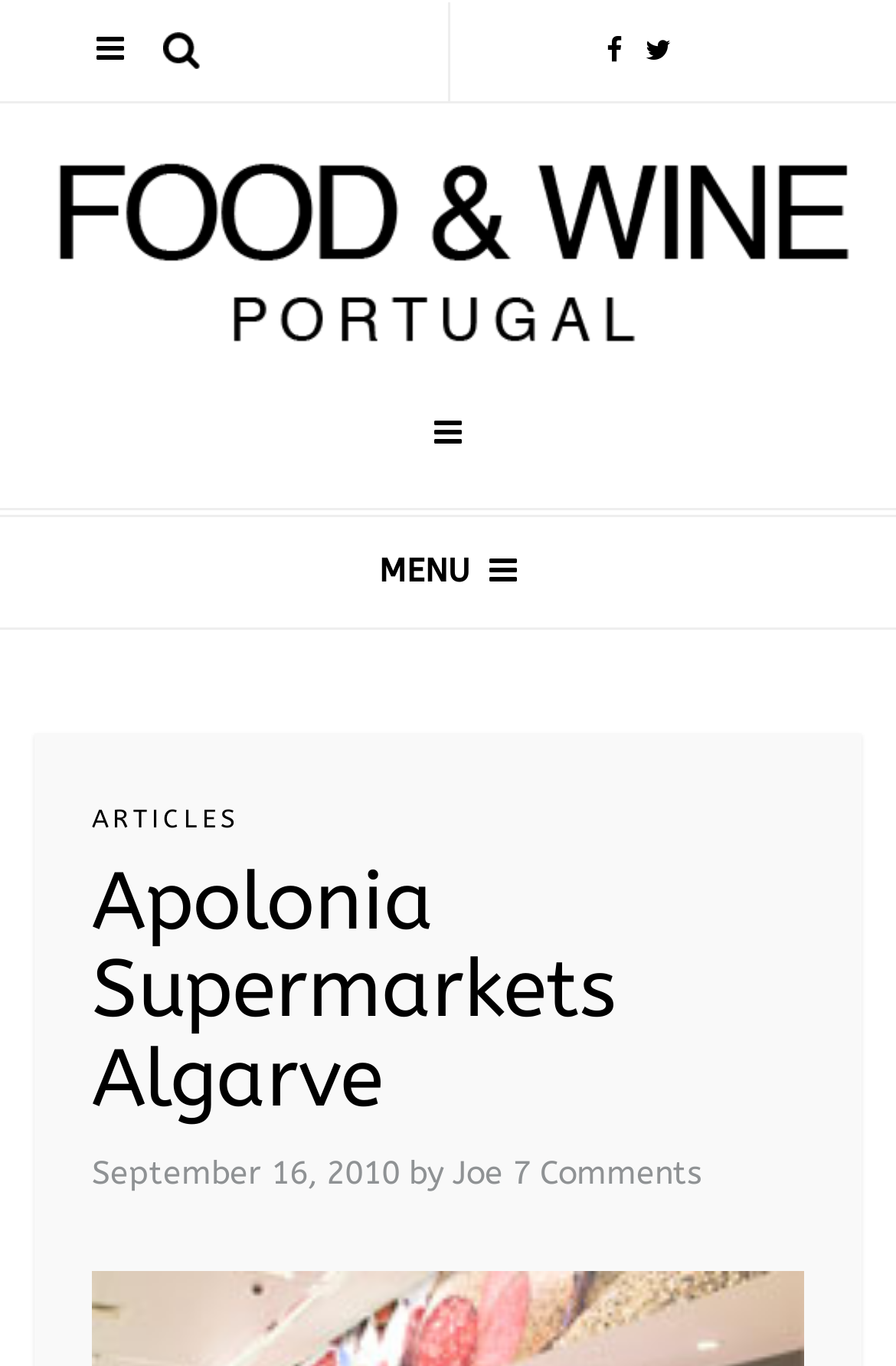Given the description "7 Comments", determine the bounding box of the corresponding UI element.

[0.572, 0.845, 0.785, 0.874]